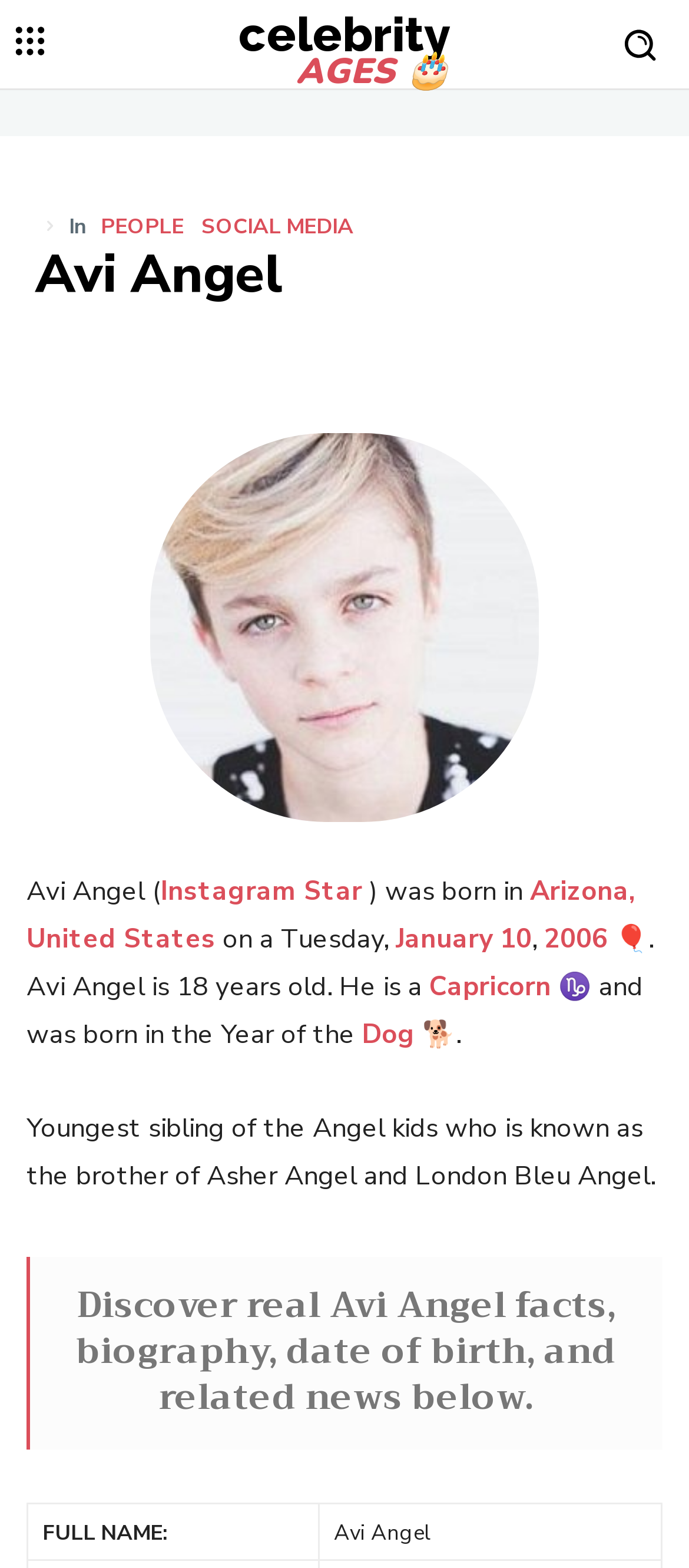Find the bounding box coordinates of the clickable area required to complete the following action: "Click the 'Instagram Star' link".

[0.233, 0.557, 0.526, 0.579]